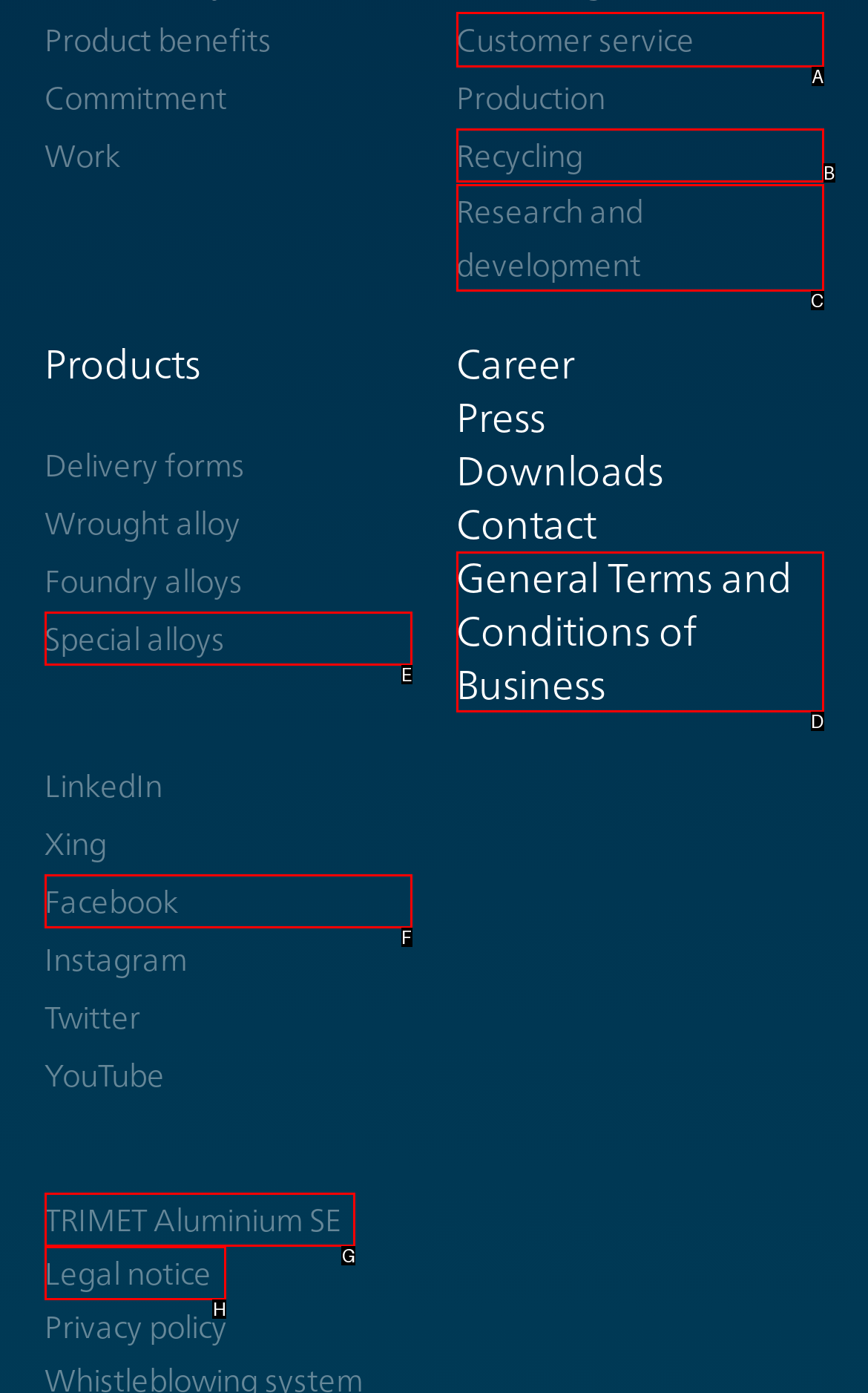To perform the task "Learn about customer service", which UI element's letter should you select? Provide the letter directly.

A